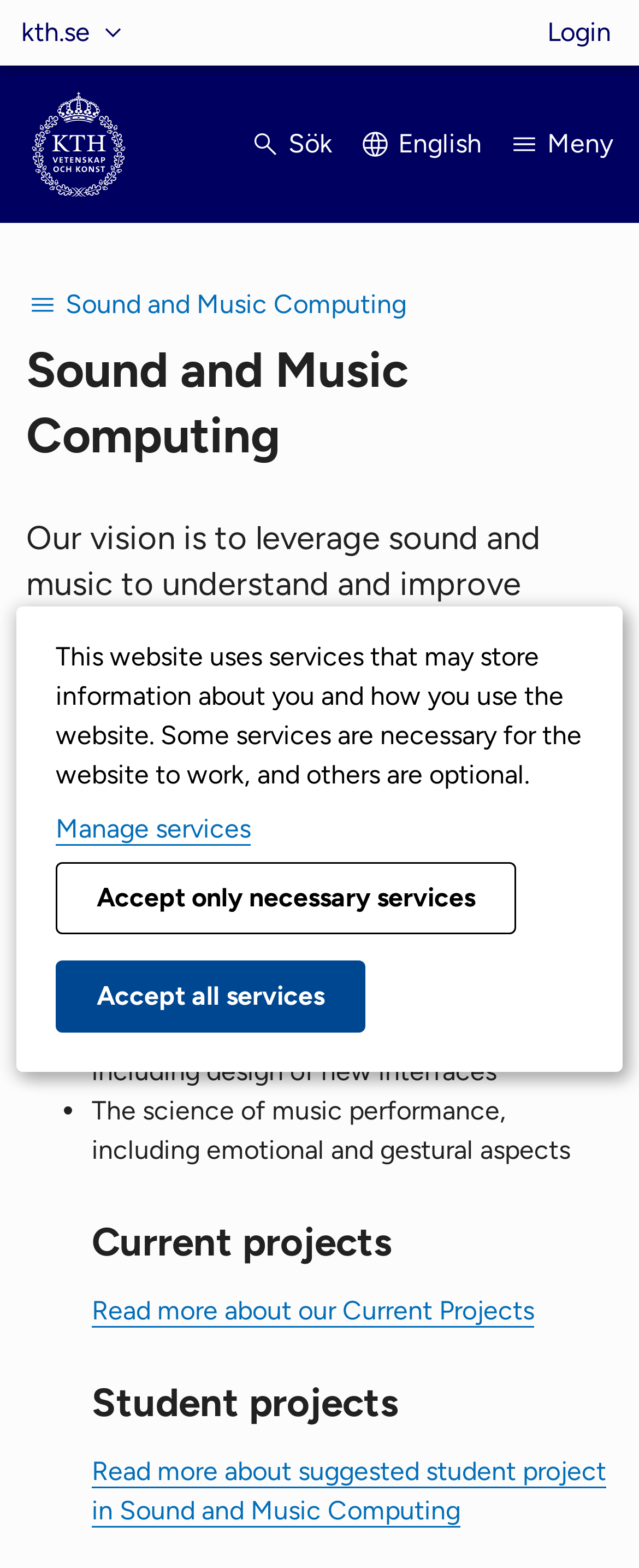Identify the main heading from the webpage and provide its text content.

Sound and Music Computing